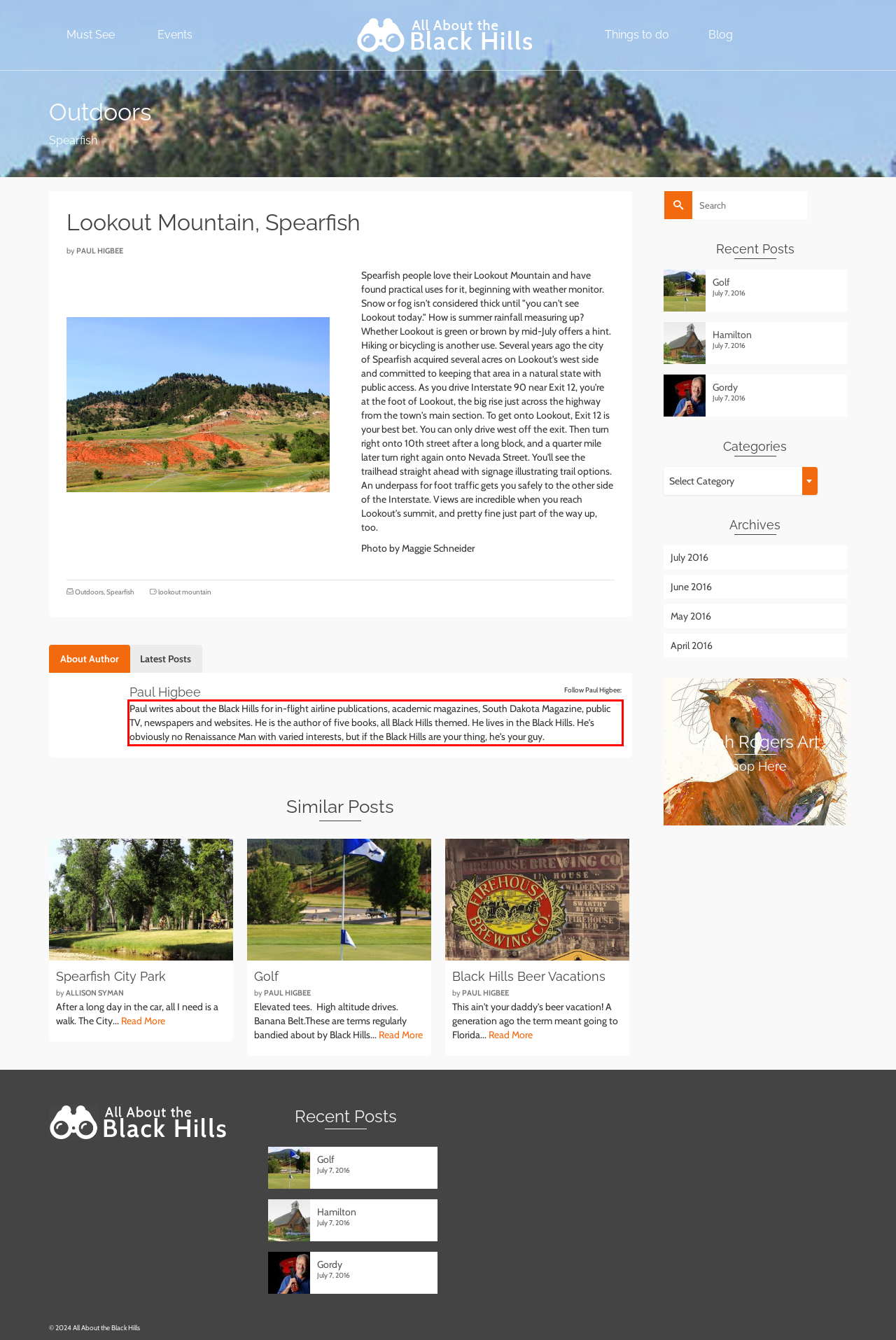Perform OCR on the text inside the red-bordered box in the provided screenshot and output the content.

Paul writes about the Black Hills for in-flight airline publications, academic magazines, South Dakota Magazine, public TV, newspapers and websites. He is the author of five books, all Black Hills themed. He lives in the Black Hills. He's obviously no Renaissance Man with varied interests, but if the Black Hills are your thing, he's your guy.